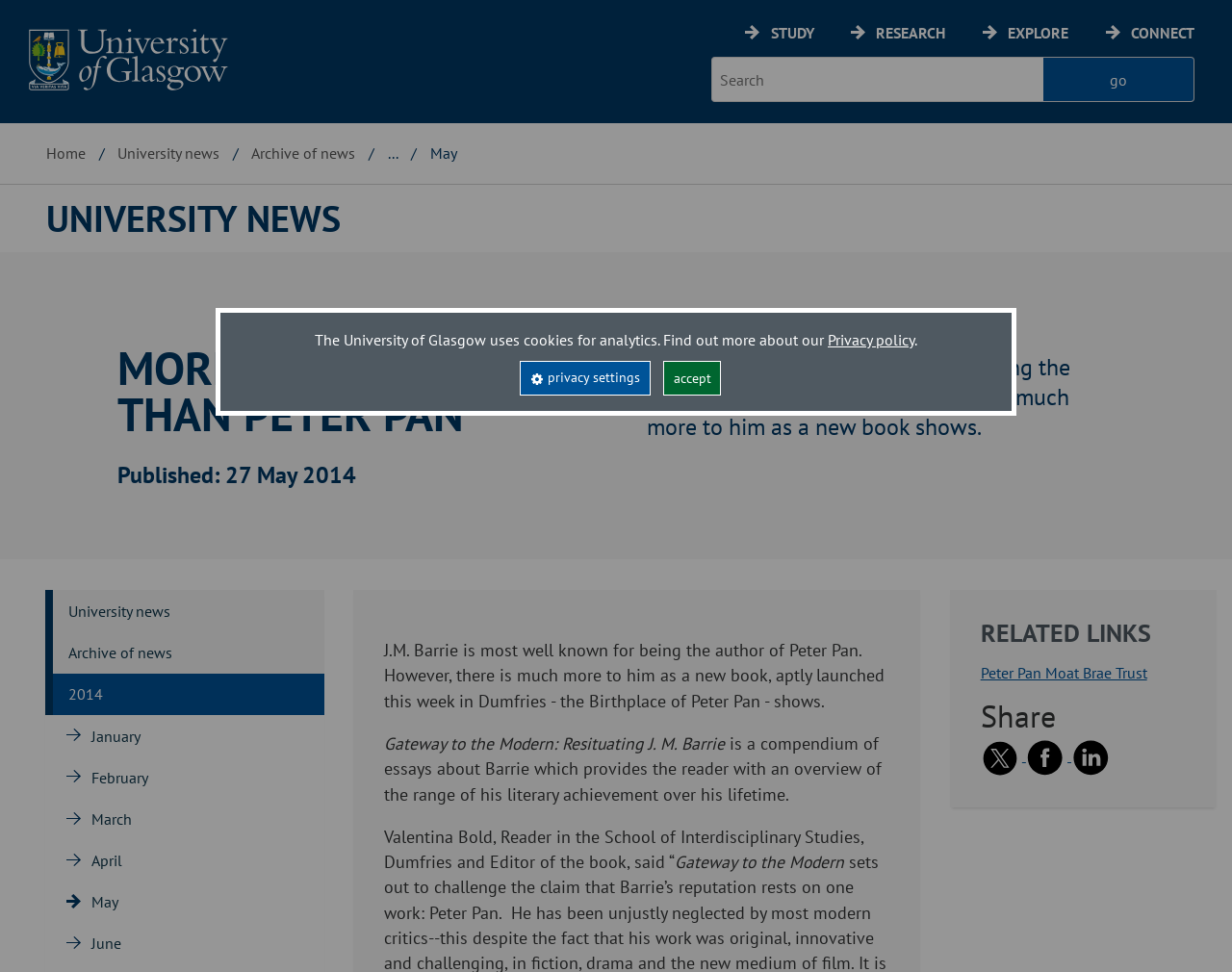Could you highlight the region that needs to be clicked to execute the instruction: "Search for something"?

[0.578, 0.059, 0.847, 0.105]